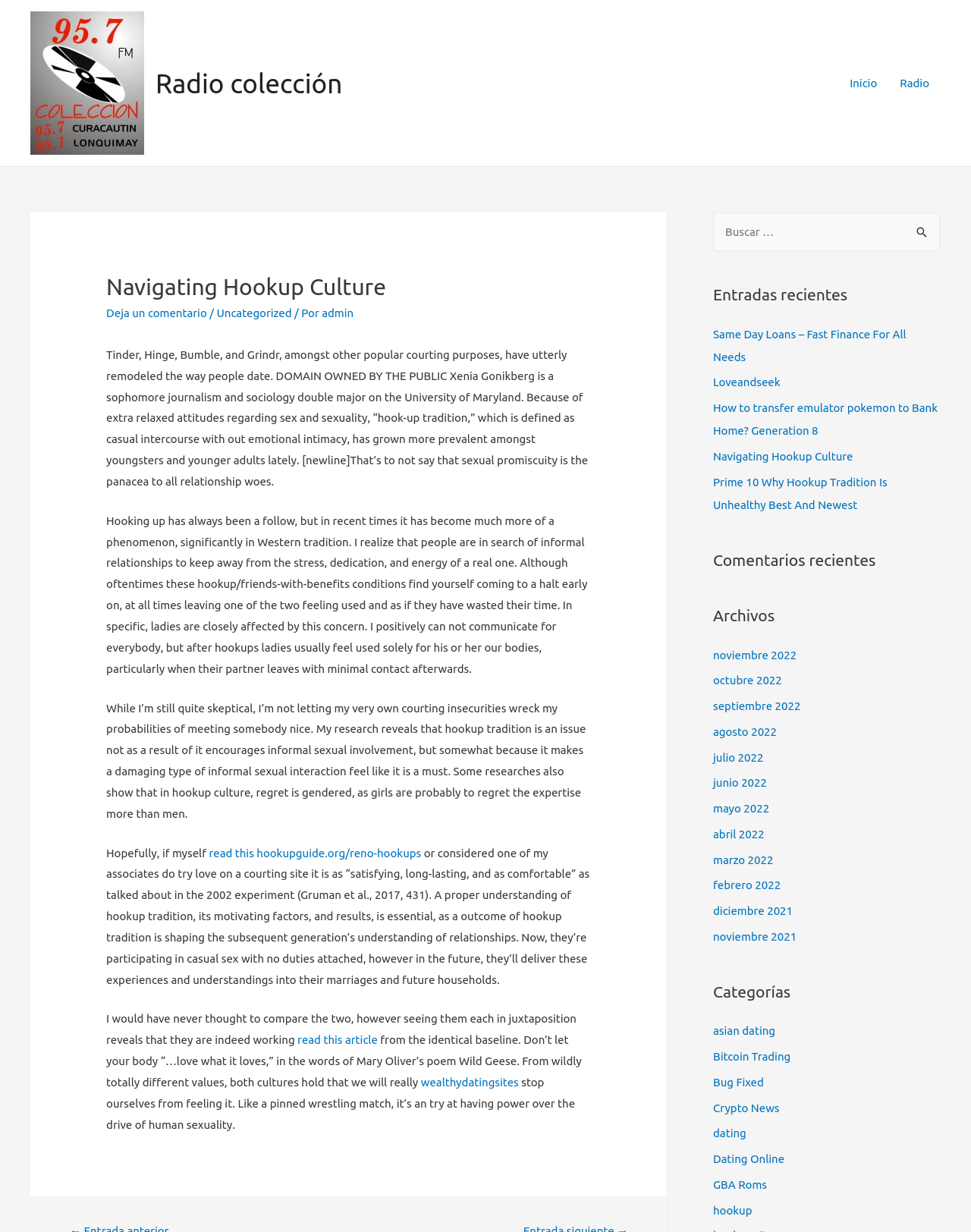Show the bounding box coordinates of the region that should be clicked to follow the instruction: "Click on the 'Deja un comentario' link."

[0.109, 0.249, 0.213, 0.259]